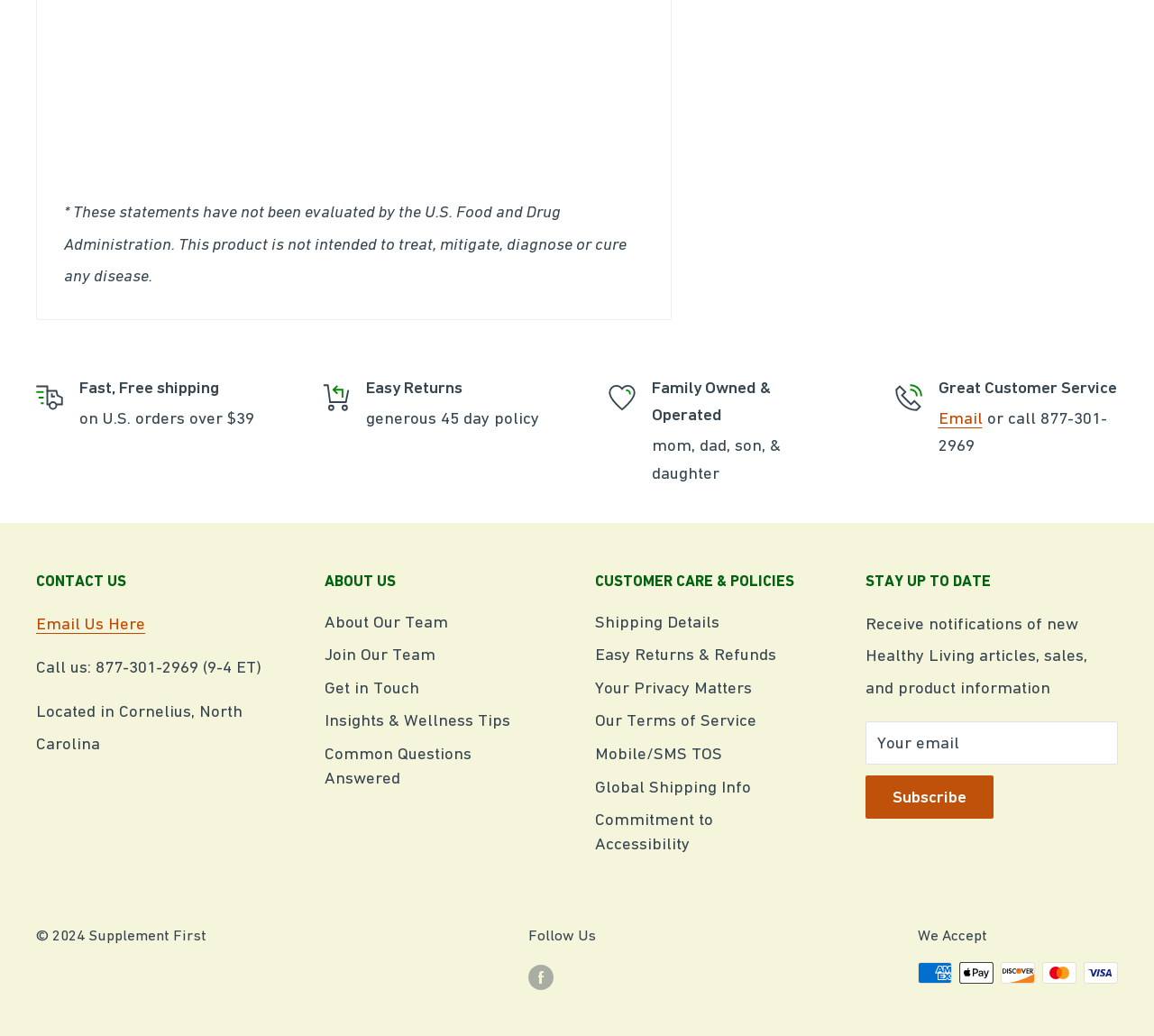Could you highlight the region that needs to be clicked to execute the instruction: "Enter your email address"?

[0.75, 0.696, 0.969, 0.738]